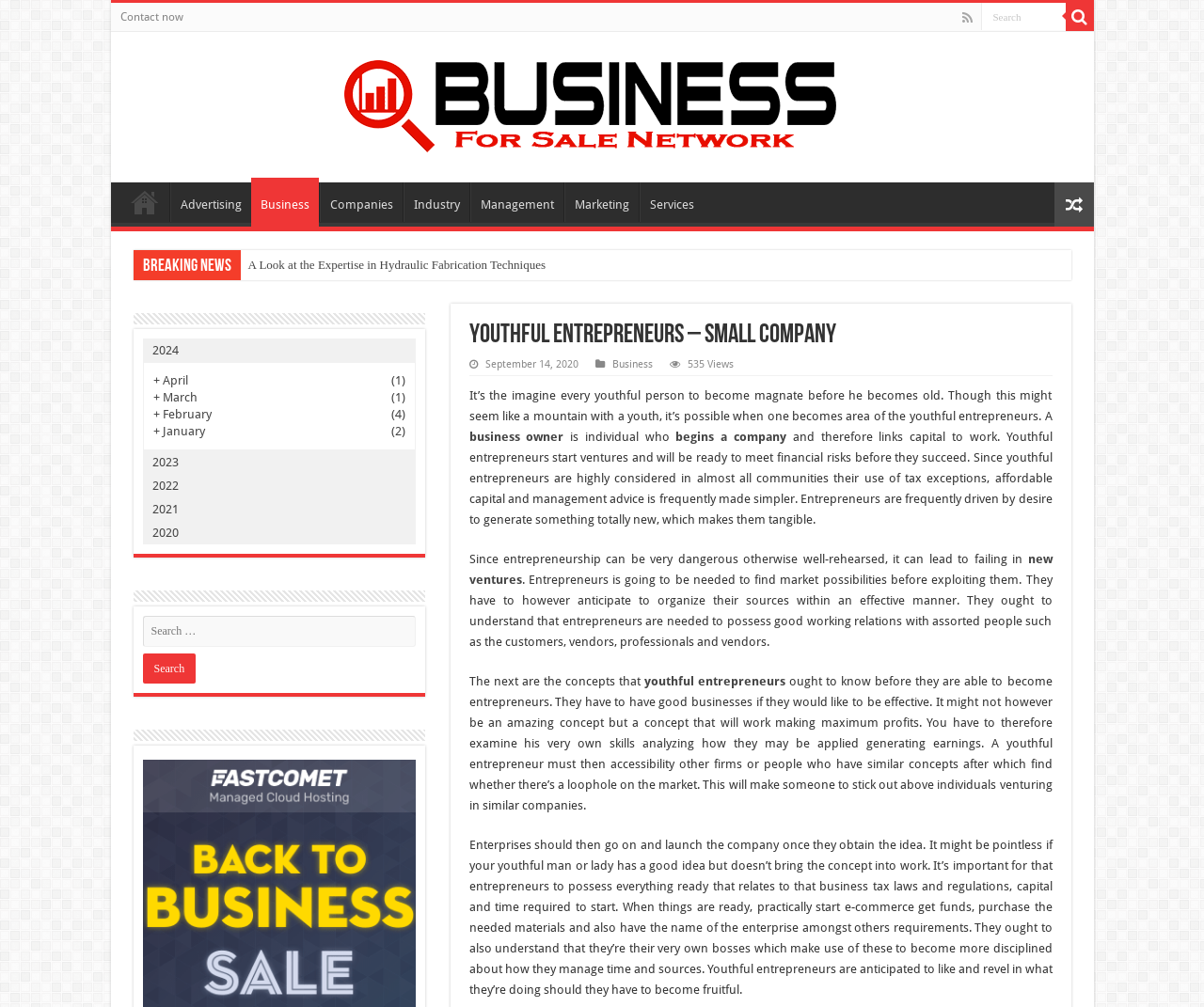Find the bounding box coordinates of the element's region that should be clicked in order to follow the given instruction: "Read about Business For Sale Network". The coordinates should consist of four float numbers between 0 and 1, i.e., [left, top, right, bottom].

[0.274, 0.079, 0.726, 0.124]